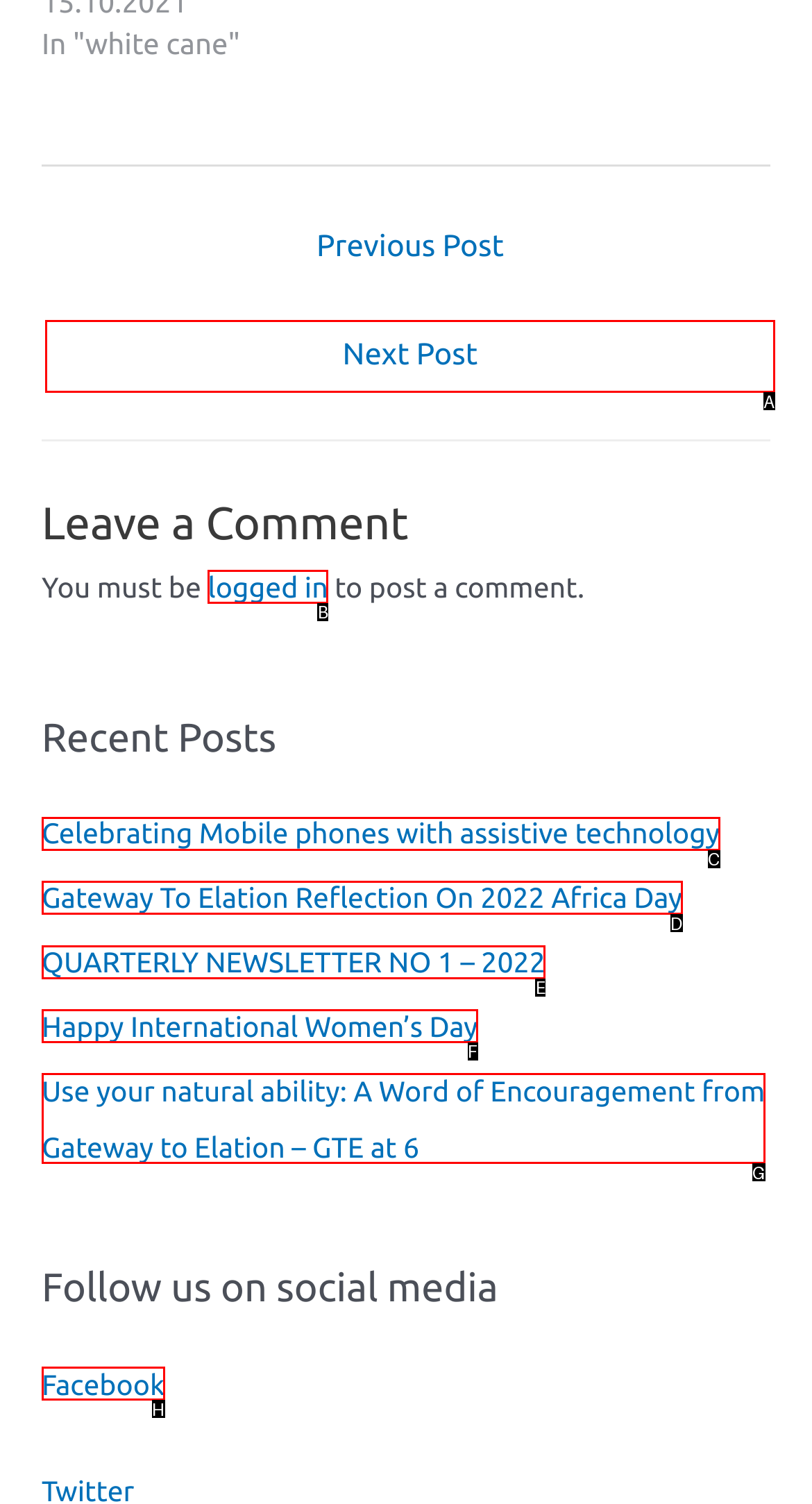Given the task: Click on 'Next Post', point out the letter of the appropriate UI element from the marked options in the screenshot.

A